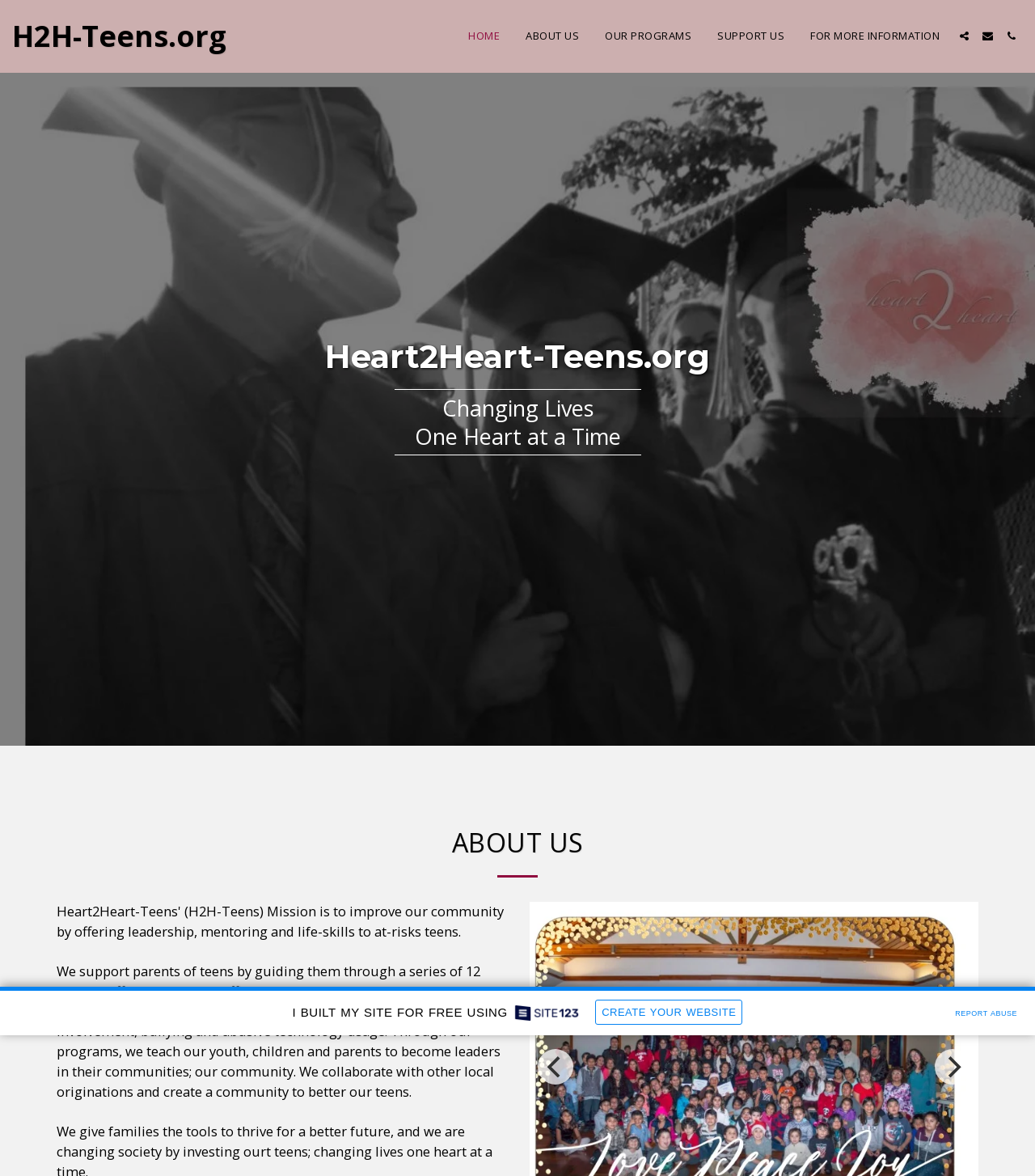From the webpage screenshot, predict the bounding box coordinates (top-left x, top-left y, bottom-right x, bottom-right y) for the UI element described here: For more information

[0.771, 0.022, 0.92, 0.04]